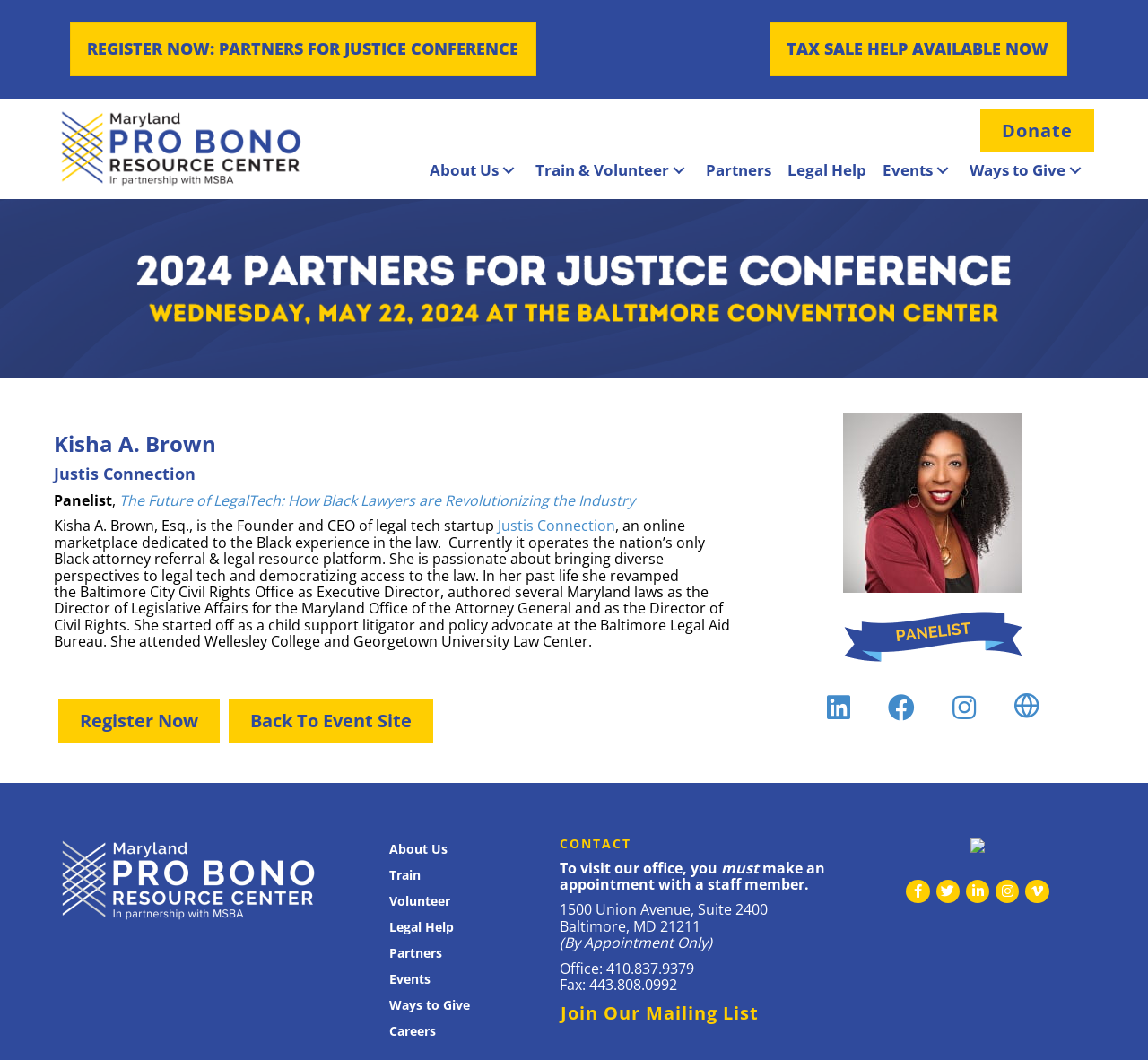What is the address of the office?
Look at the webpage screenshot and answer the question with a detailed explanation.

I found the address by looking at the contact information section of the webpage, which provides the office address as '1500 Union Avenue, Suite 2400'.